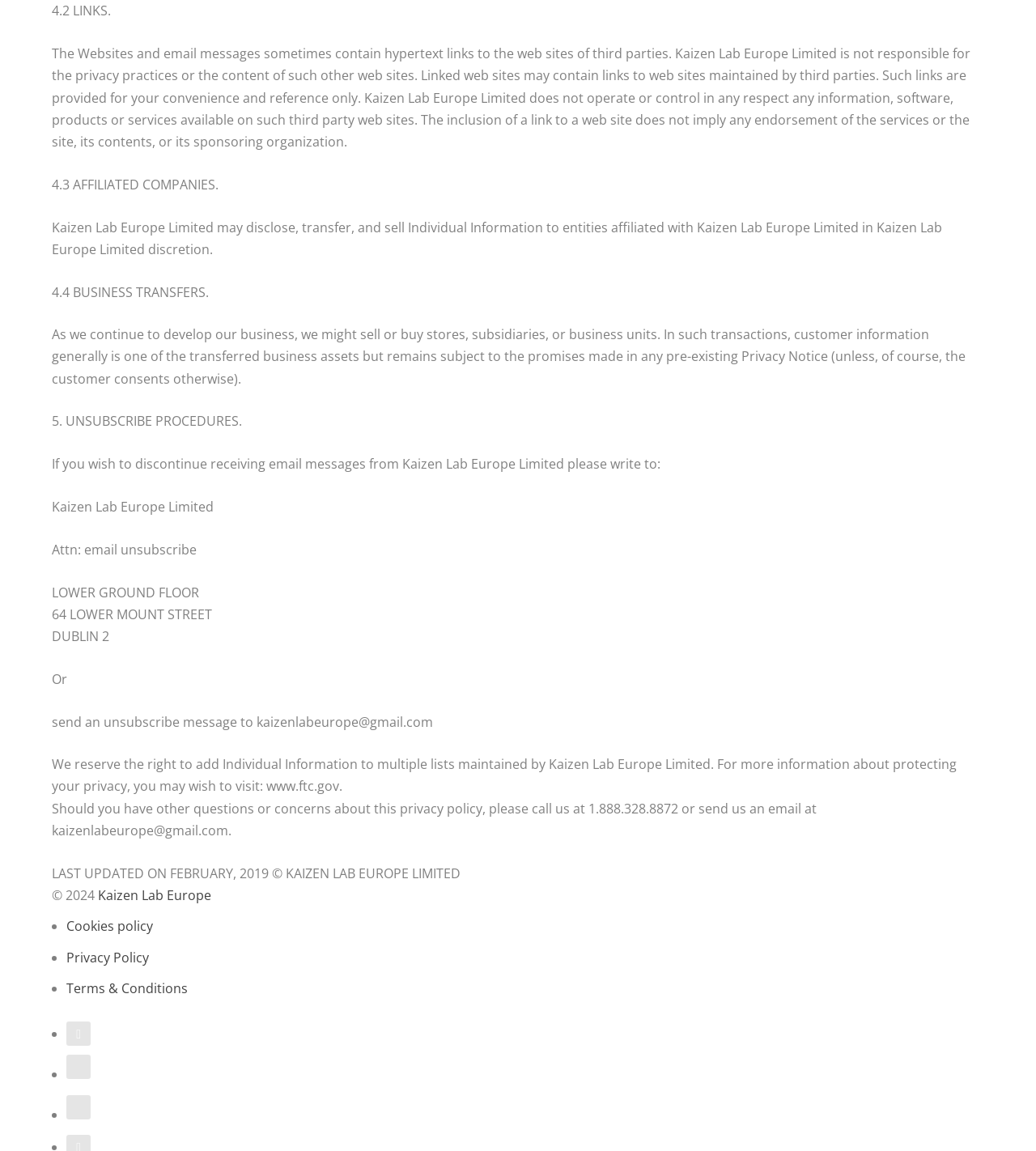What is the relationship between Kaizen Lab Europe Limited and affiliated companies? Based on the screenshot, please respond with a single word or phrase.

Disclosure, transfer, and sale of Individual Information